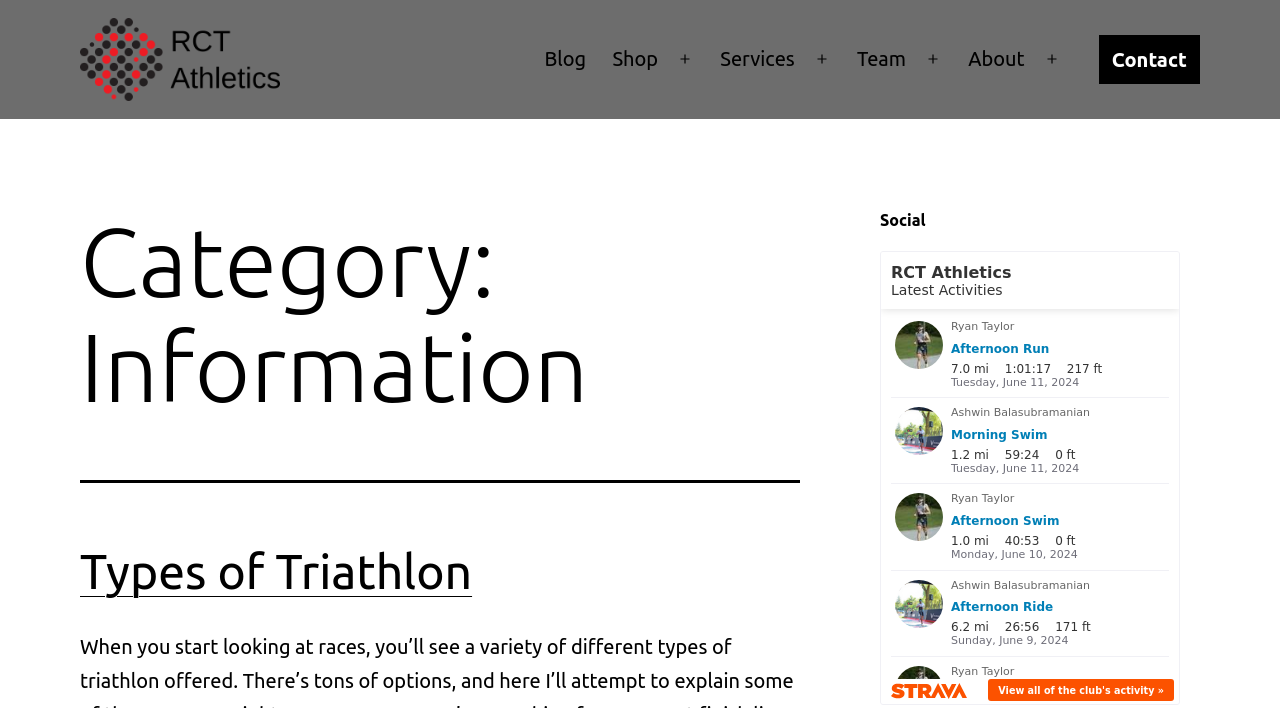How many main menu items are there?
Based on the image, give a one-word or short phrase answer.

7